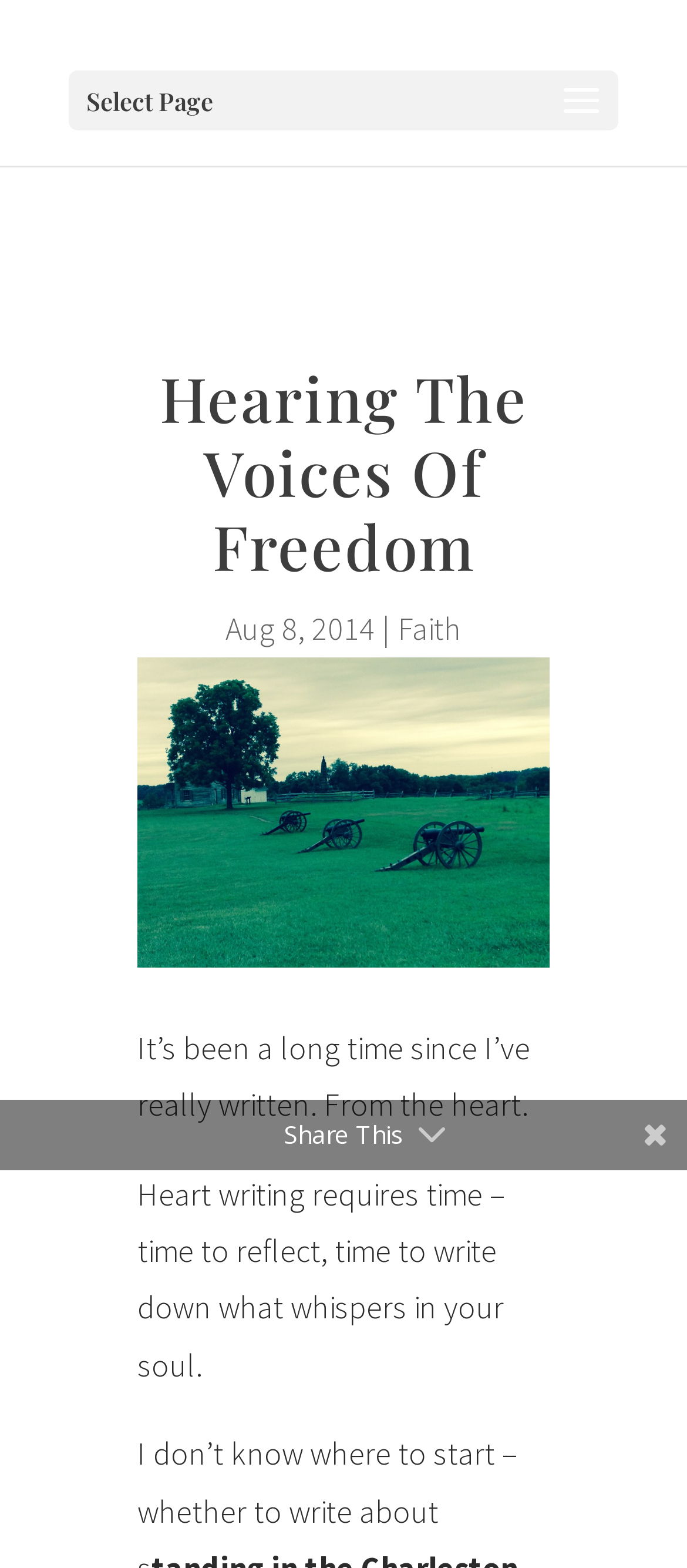What is the purpose of the 'Share This' button?
Based on the image, answer the question with as much detail as possible.

I inferred the purpose of the 'Share This' button by its text content and its location at the bottom of the article, which suggests that it is intended for users to share the article with others.